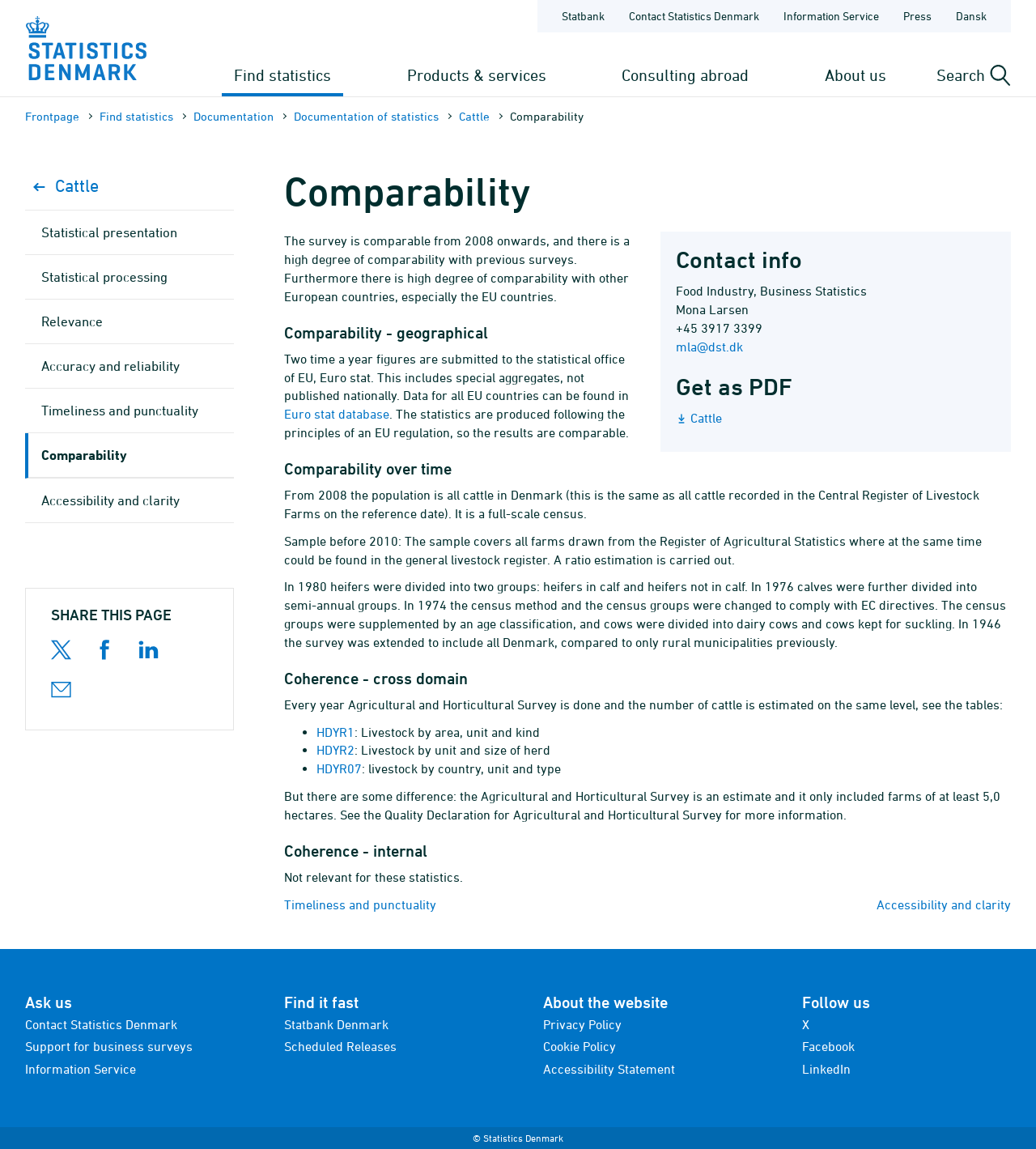Determine the bounding box coordinates of the target area to click to execute the following instruction: "Share this page on Facebook."

[0.091, 0.557, 0.115, 0.574]